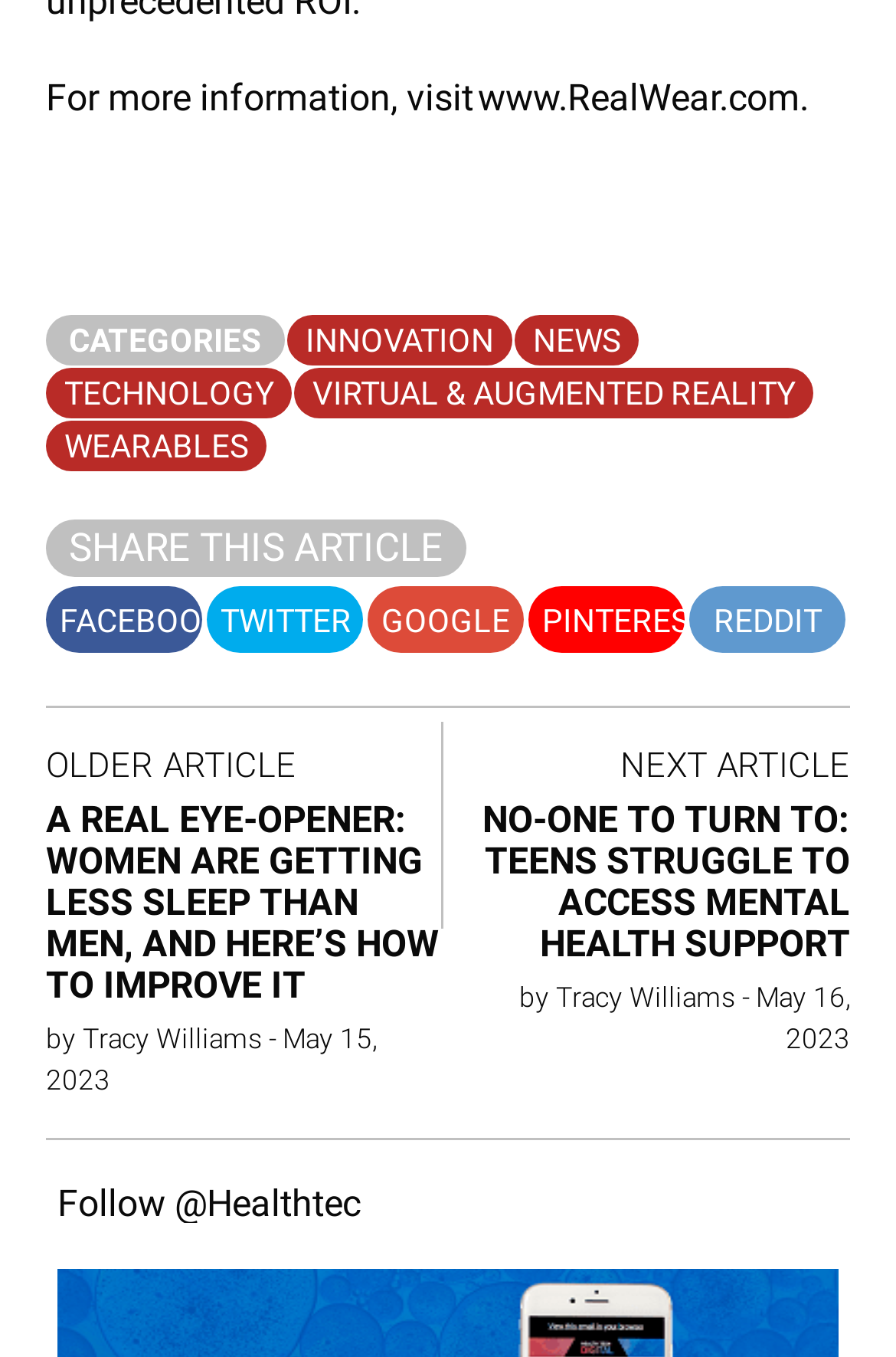Could you highlight the region that needs to be clicked to execute the instruction: "Click on the 'INNOVATION' category"?

[0.341, 0.238, 0.551, 0.265]